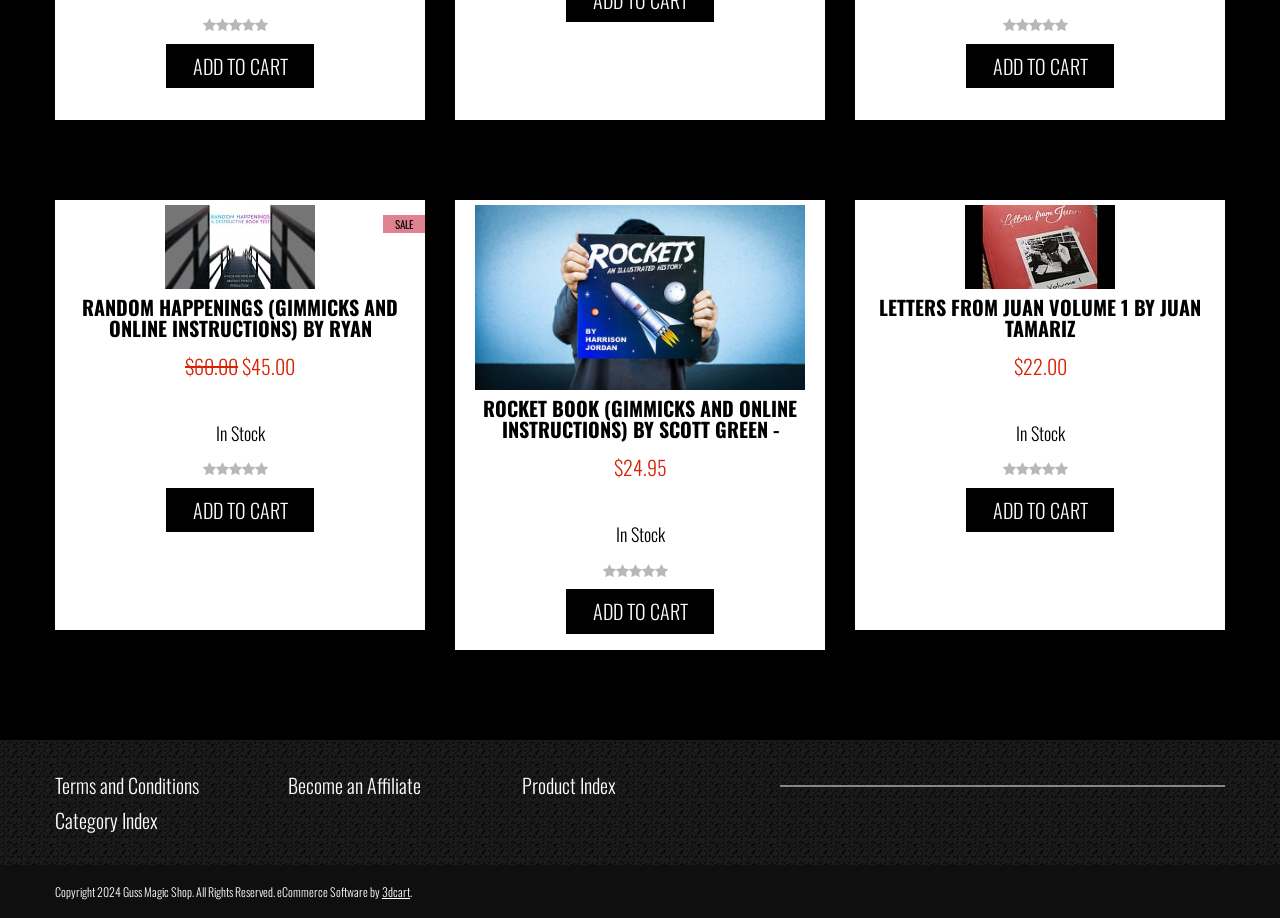What is the price of 'Random Happenings'? Examine the screenshot and reply using just one word or a brief phrase.

$45.00